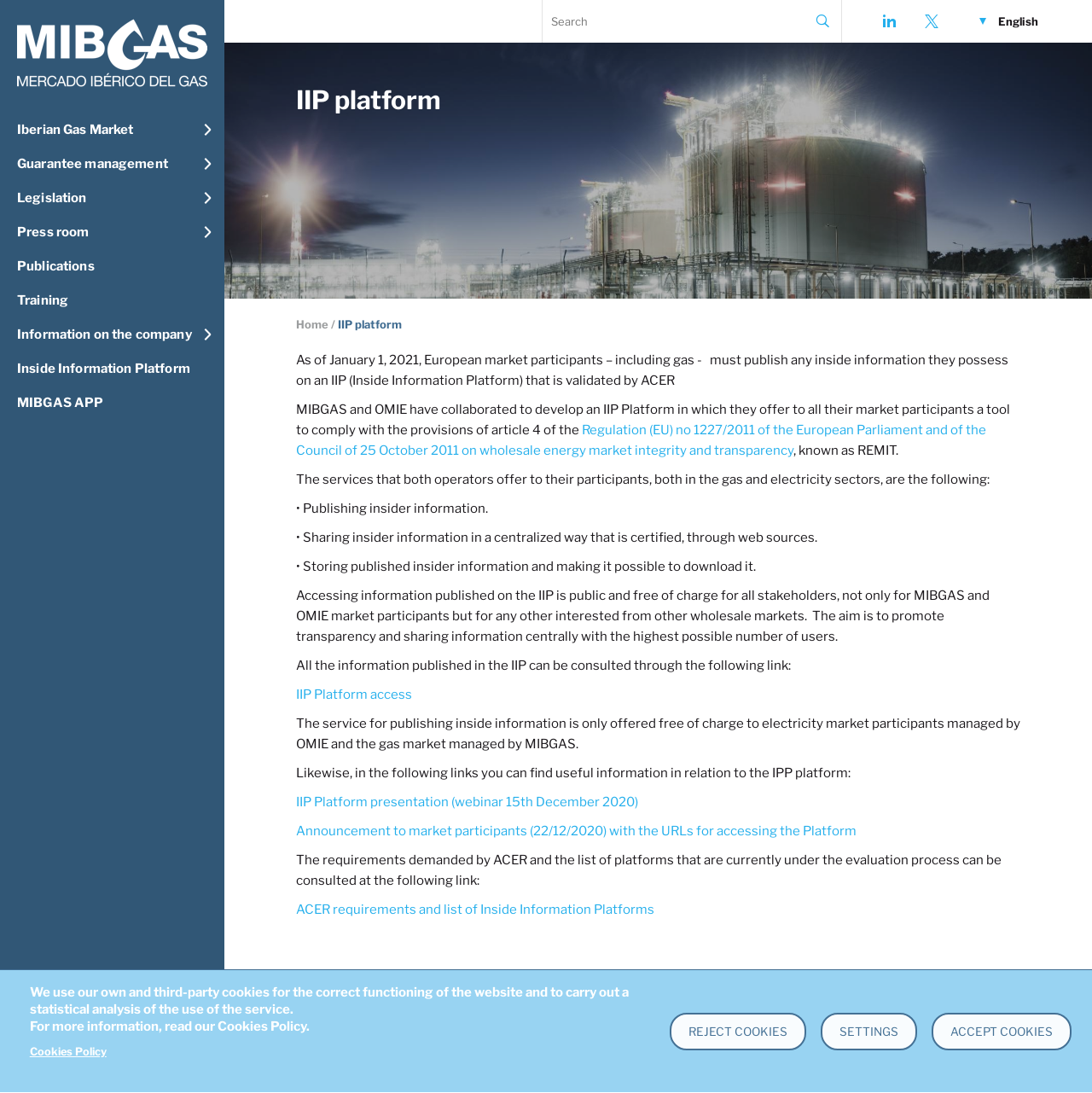Please specify the bounding box coordinates of the clickable region to carry out the following instruction: "Search for something". The coordinates should be four float numbers between 0 and 1, in the format [left, top, right, bottom].

[0.496, 0.0, 0.771, 0.039]